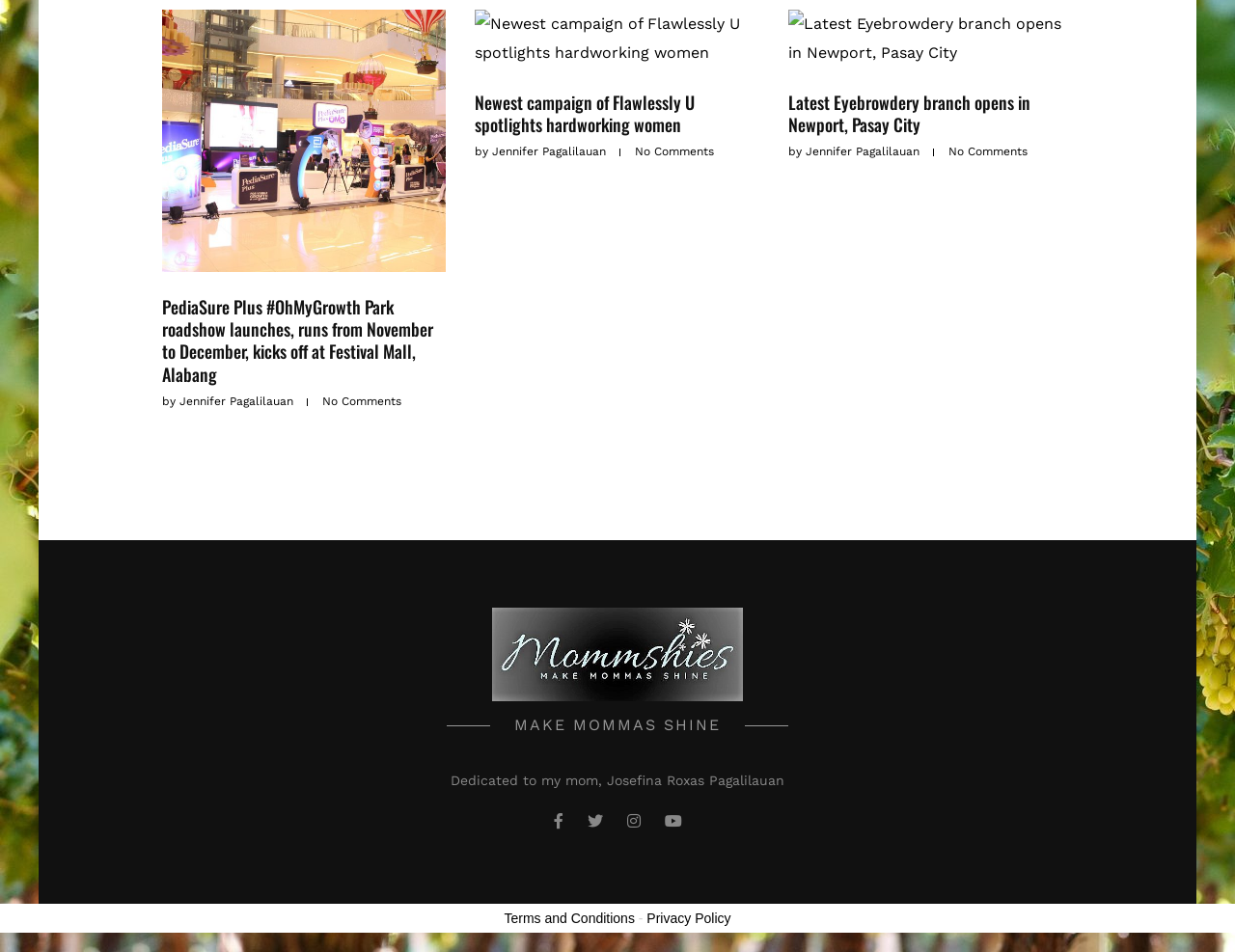Based on the image, please respond to the question with as much detail as possible:
What is the theme of the website?

I inferred the theme of the website by looking at the tagline 'MAKE MOMMAS SHINE' and the dedication to the author's mom, which suggests a focus on motherhood.